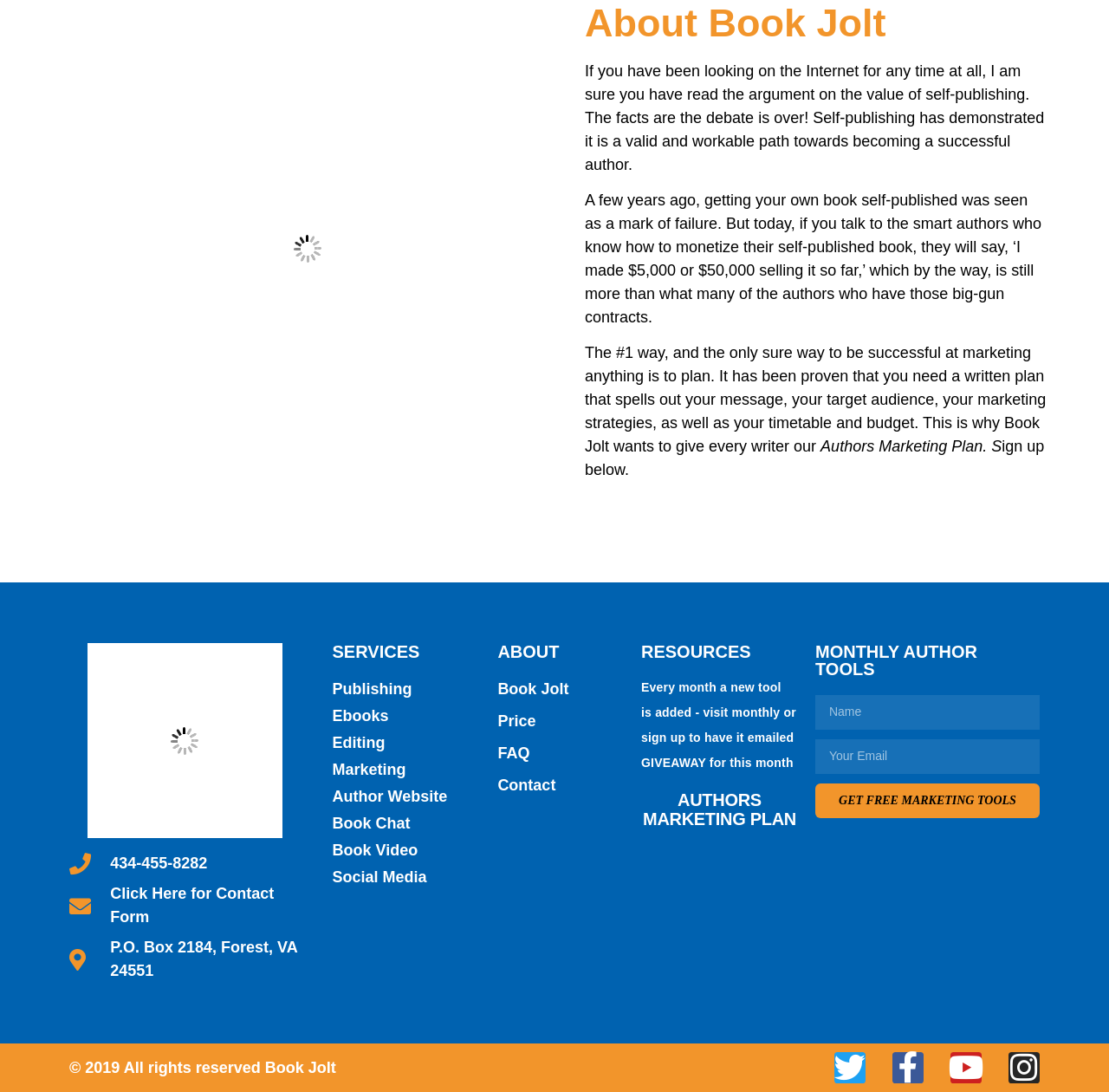Kindly provide the bounding box coordinates of the section you need to click on to fulfill the given instruction: "Click on the 'GET FREE MARKETING TOOLS' button".

[0.735, 0.718, 0.937, 0.749]